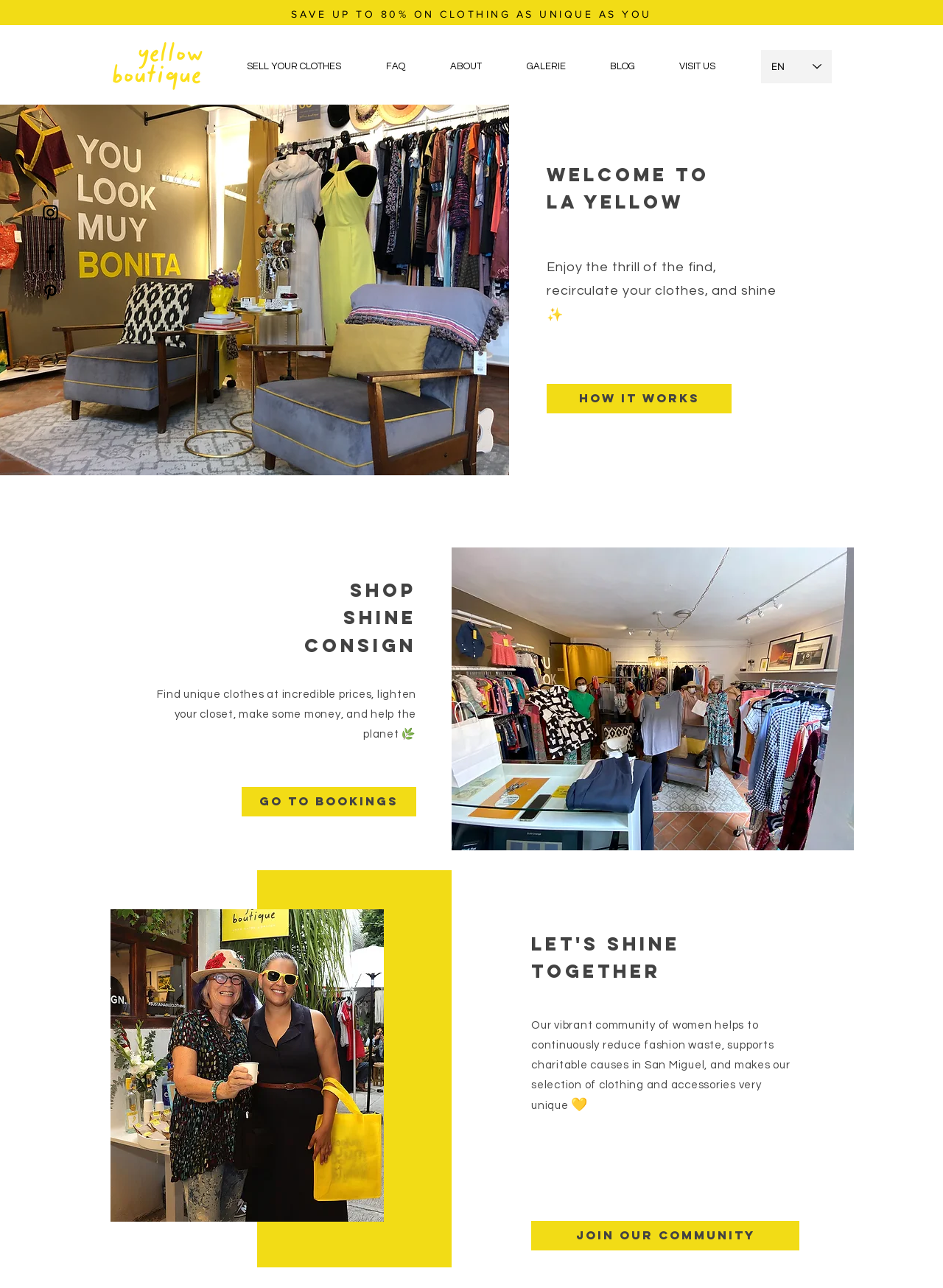Pinpoint the bounding box coordinates of the area that should be clicked to complete the following instruction: "Join the community". The coordinates must be given as four float numbers between 0 and 1, i.e., [left, top, right, bottom].

[0.563, 0.948, 0.848, 0.971]